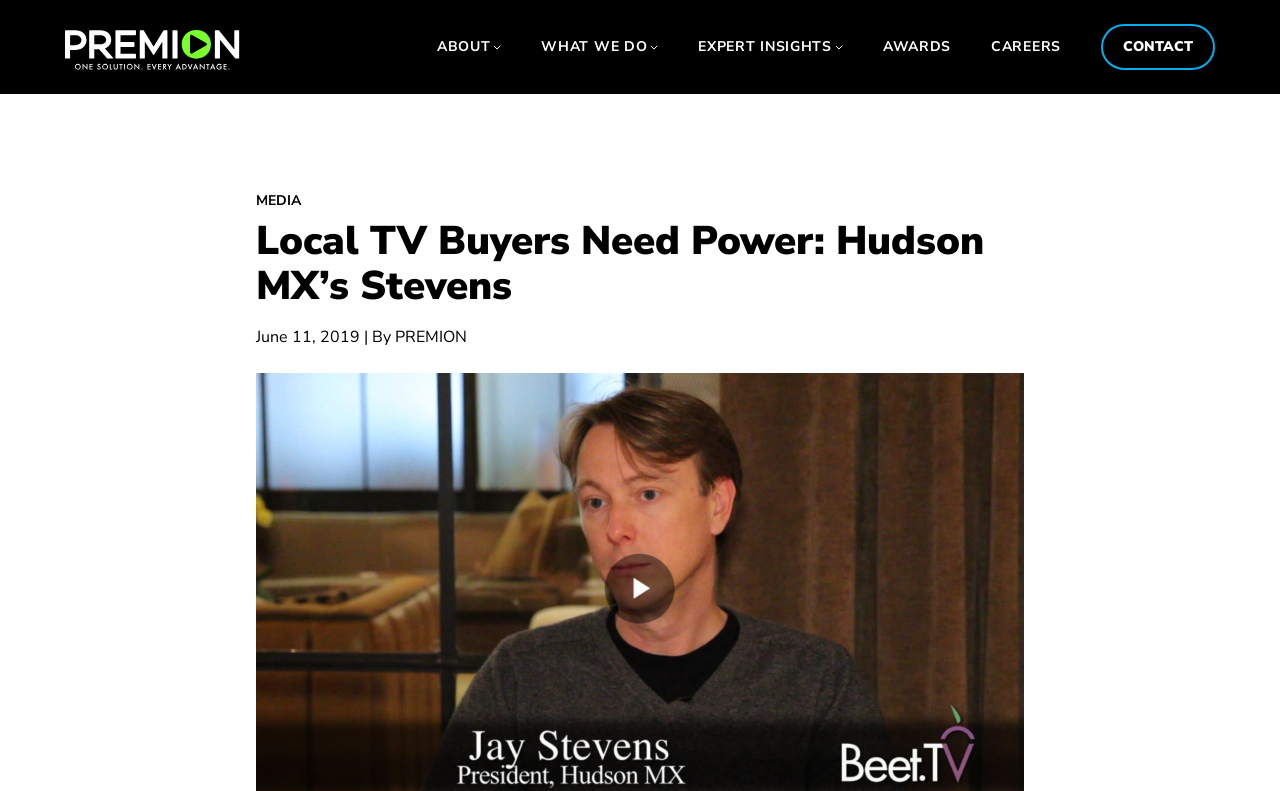What is the position of the 'CONTACT' link?
Please give a well-detailed answer to the question.

I determine the position of the 'CONTACT' link by looking at its bounding box coordinates [0.86, 0.03, 0.949, 0.089], which suggests that it is located at the bottom-right corner of the webpage.